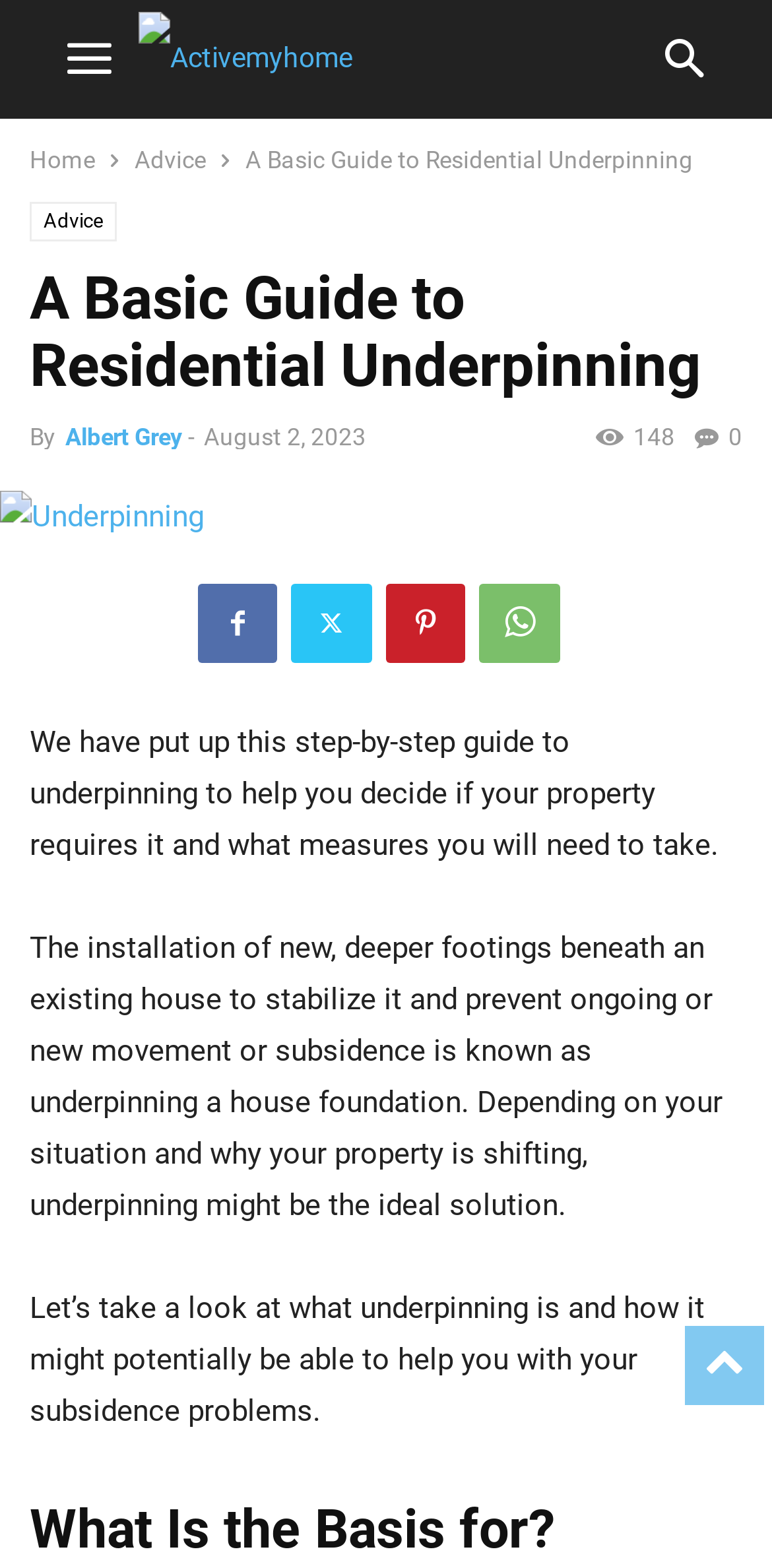Please answer the following question using a single word or phrase: 
What is the topic of the article?

Underpinning